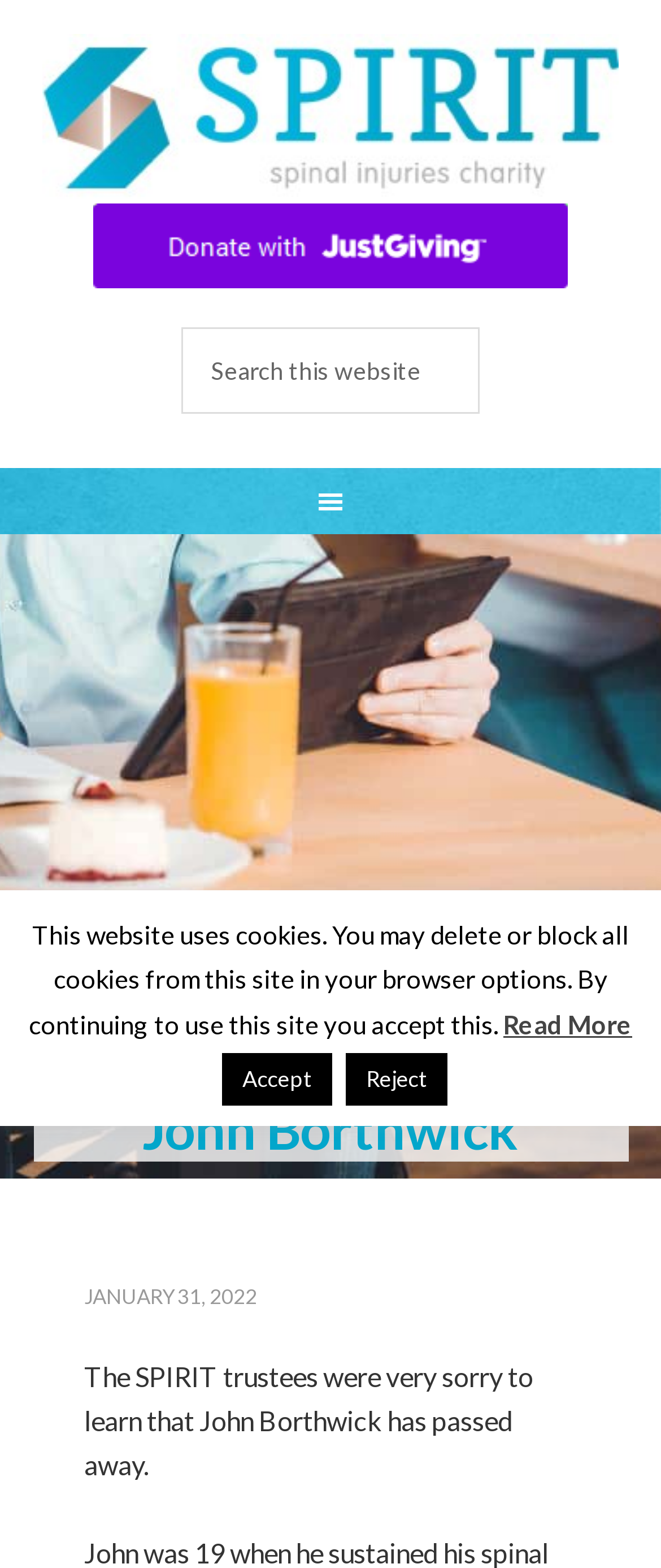What is the date mentioned in the article?
Please answer the question as detailed as possible based on the image.

The date is mentioned in the time element, which is a child of the header element. The text 'JANUARY 31, 2022' is displayed, indicating the date when the article was published or the event occurred.